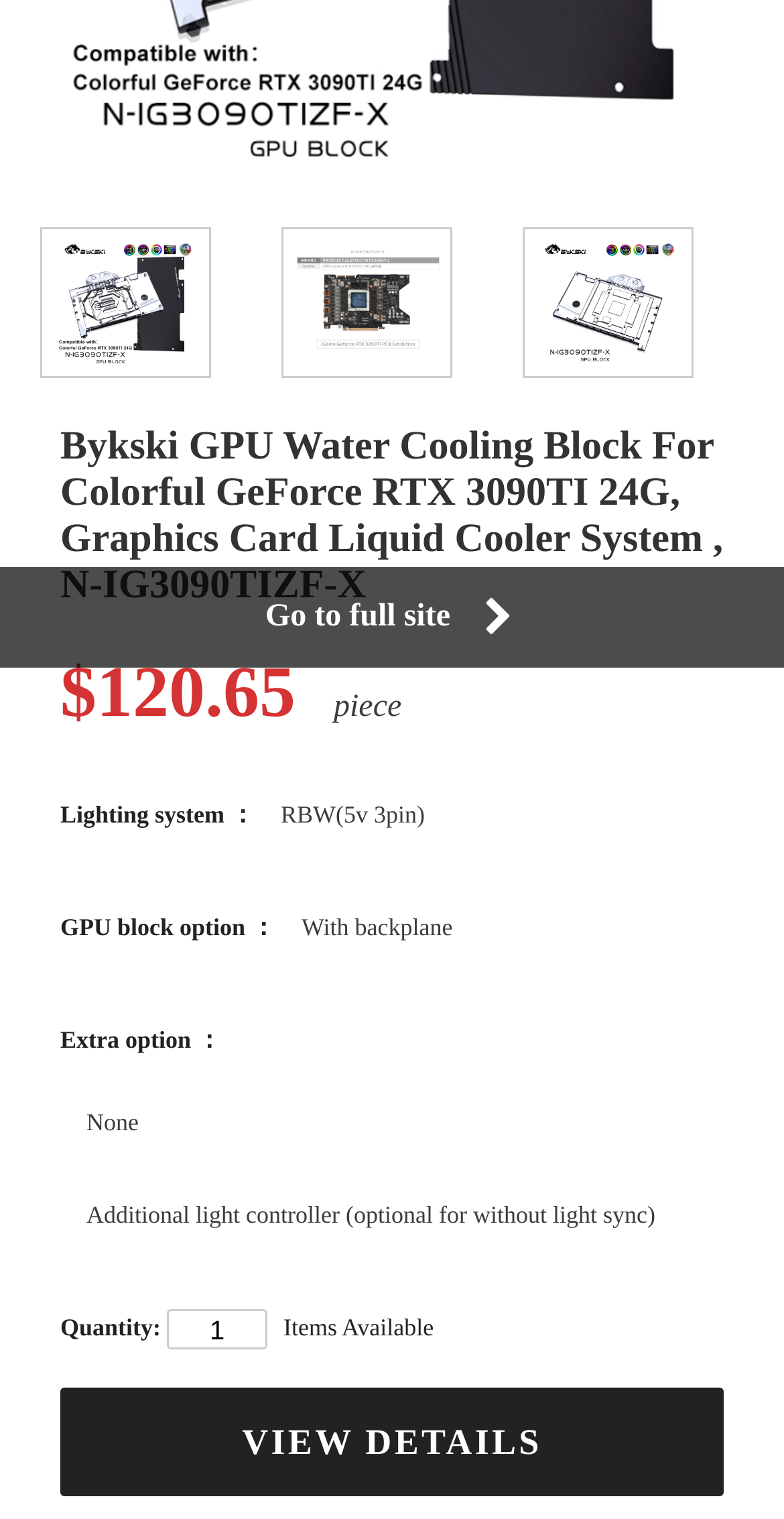Identify the bounding box coordinates for the UI element described as follows: "RBW(5v 3pin)". Ensure the coordinates are four float numbers between 0 and 1, formatted as [left, top, right, bottom].

[0.077, 0.51, 0.923, 0.571]